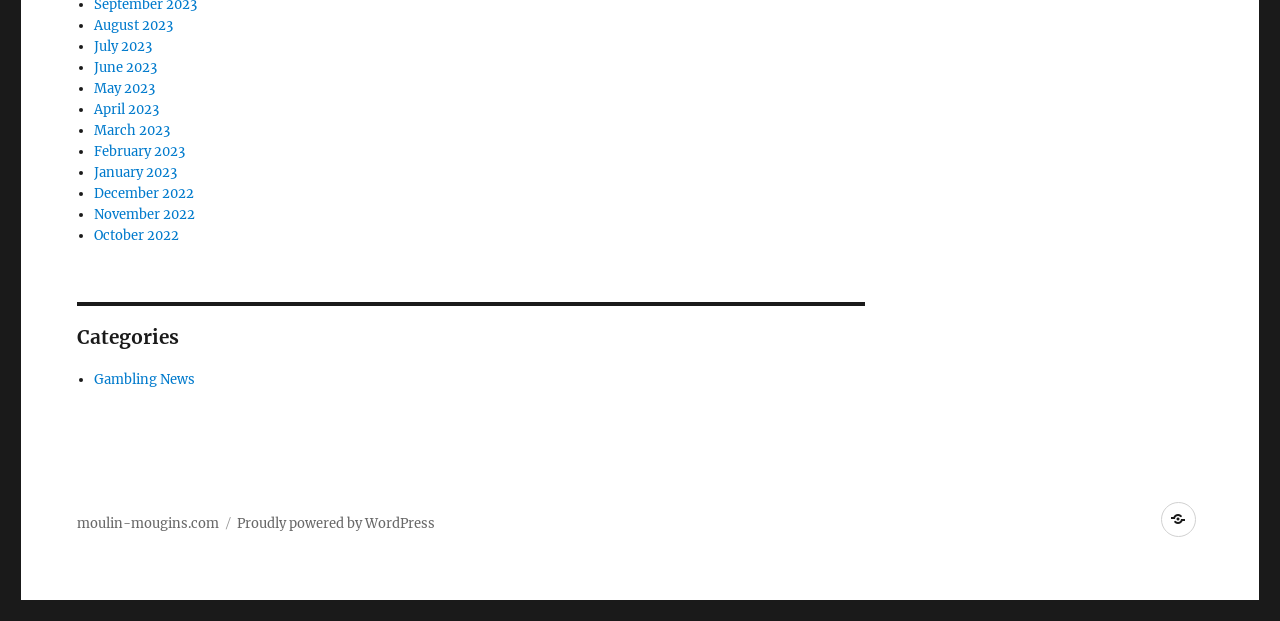What is the platform powering the website?
Using the image as a reference, answer with just one word or a short phrase.

WordPress